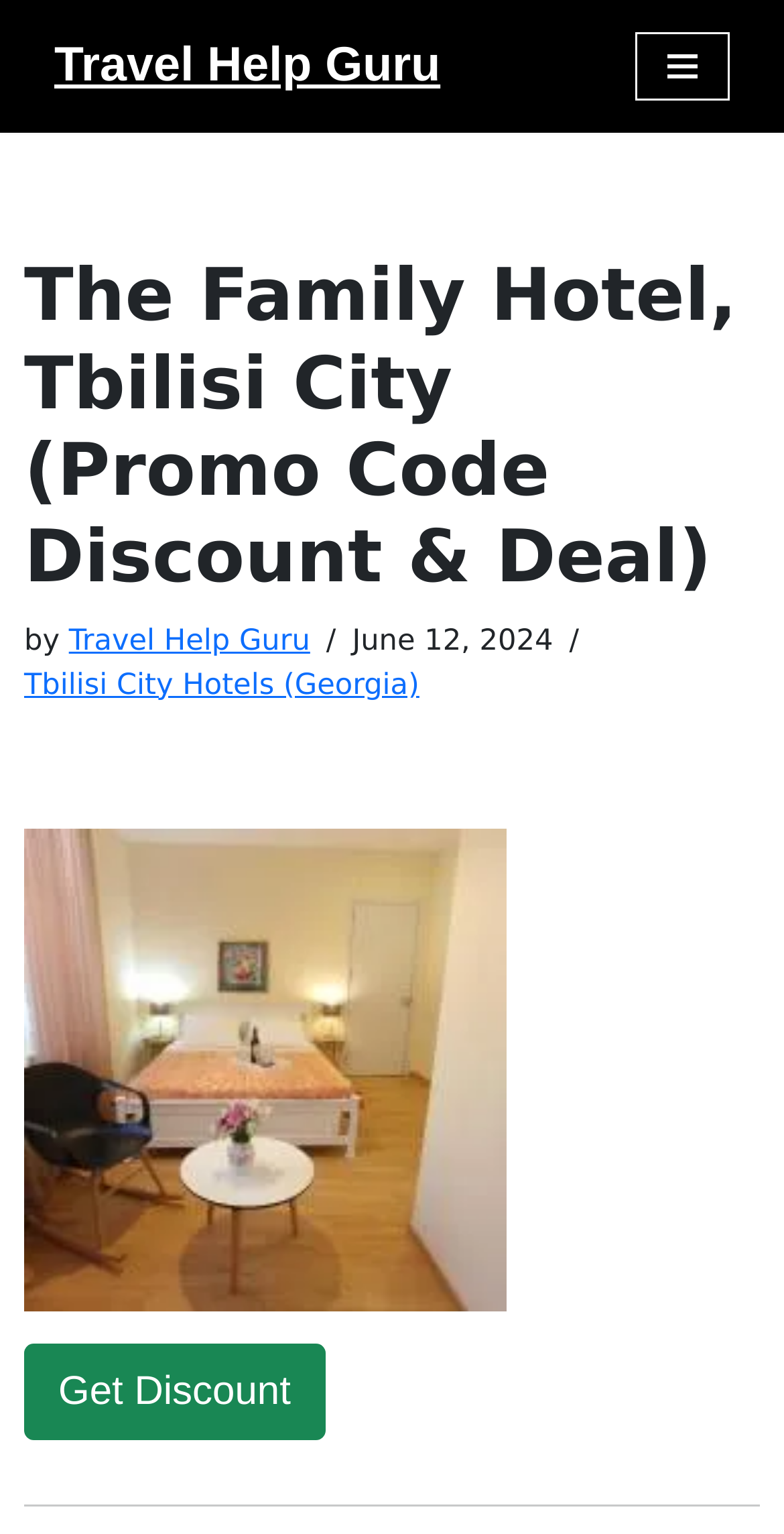What is the date of the promo code?
Look at the image and provide a short answer using one word or a phrase.

June 12, 2024